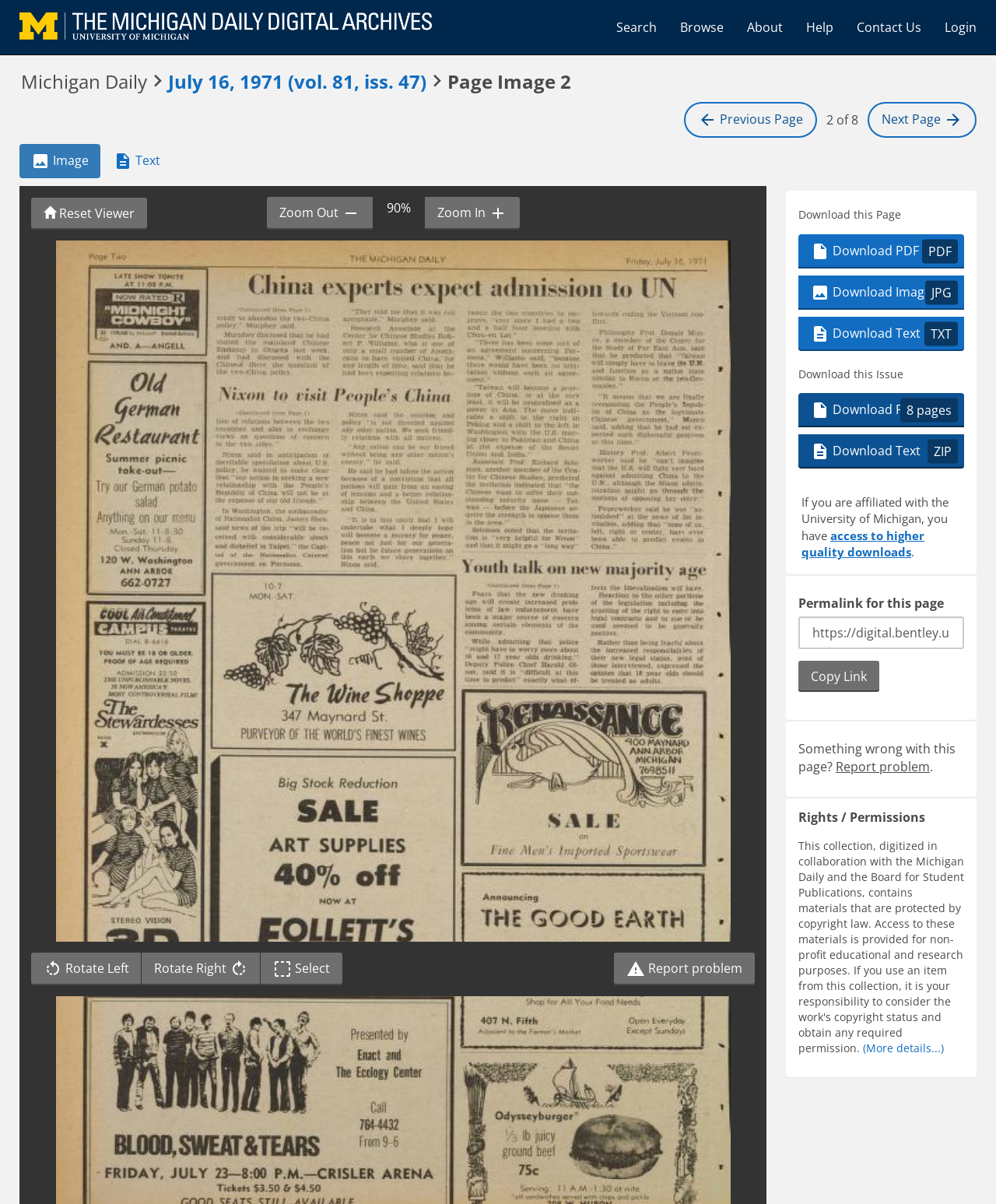What is the purpose of the 'Report problem' link?
Using the image, answer in one word or phrase.

To report issues with the page